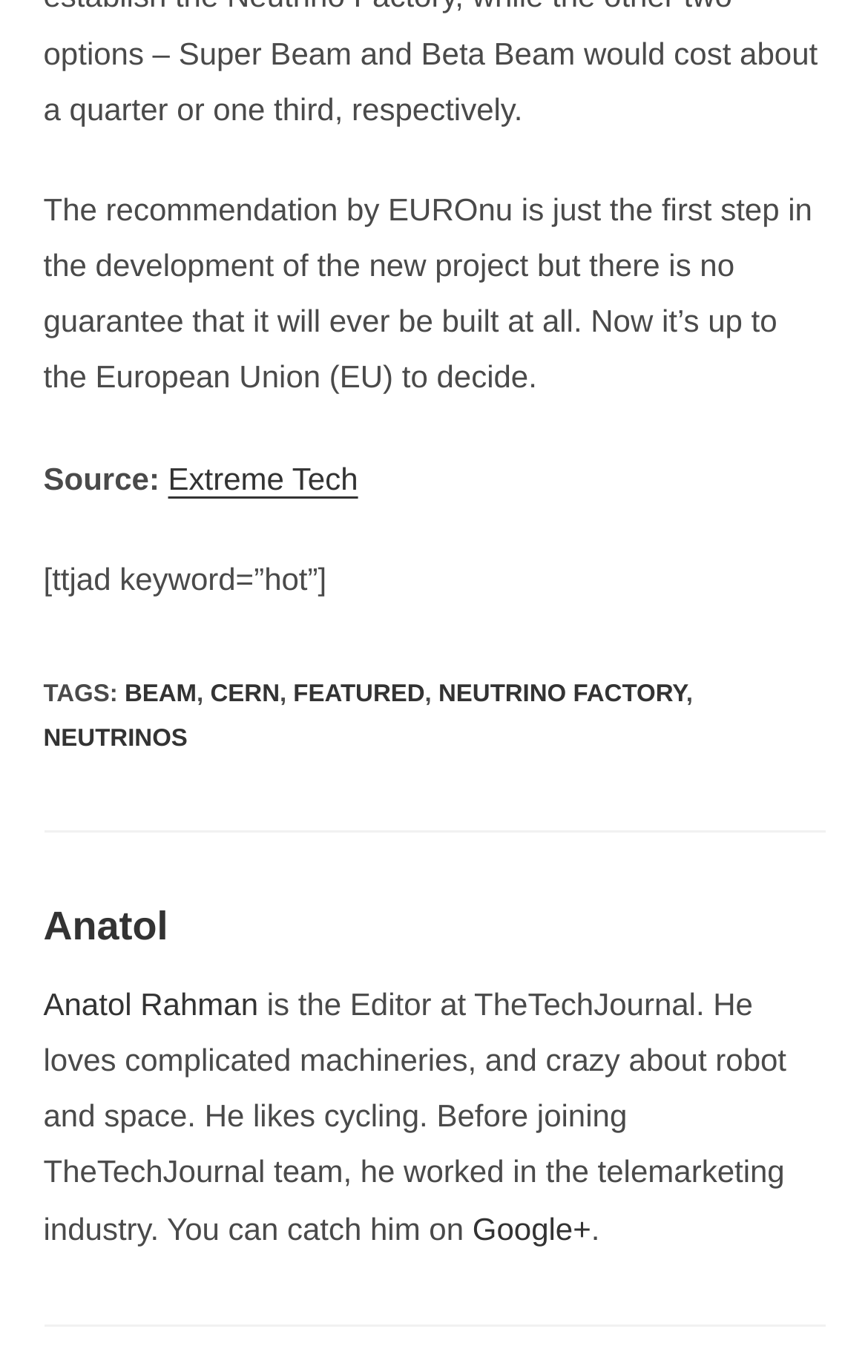What is Anatol interested in?
Refer to the image and provide a concise answer in one word or phrase.

robot and space